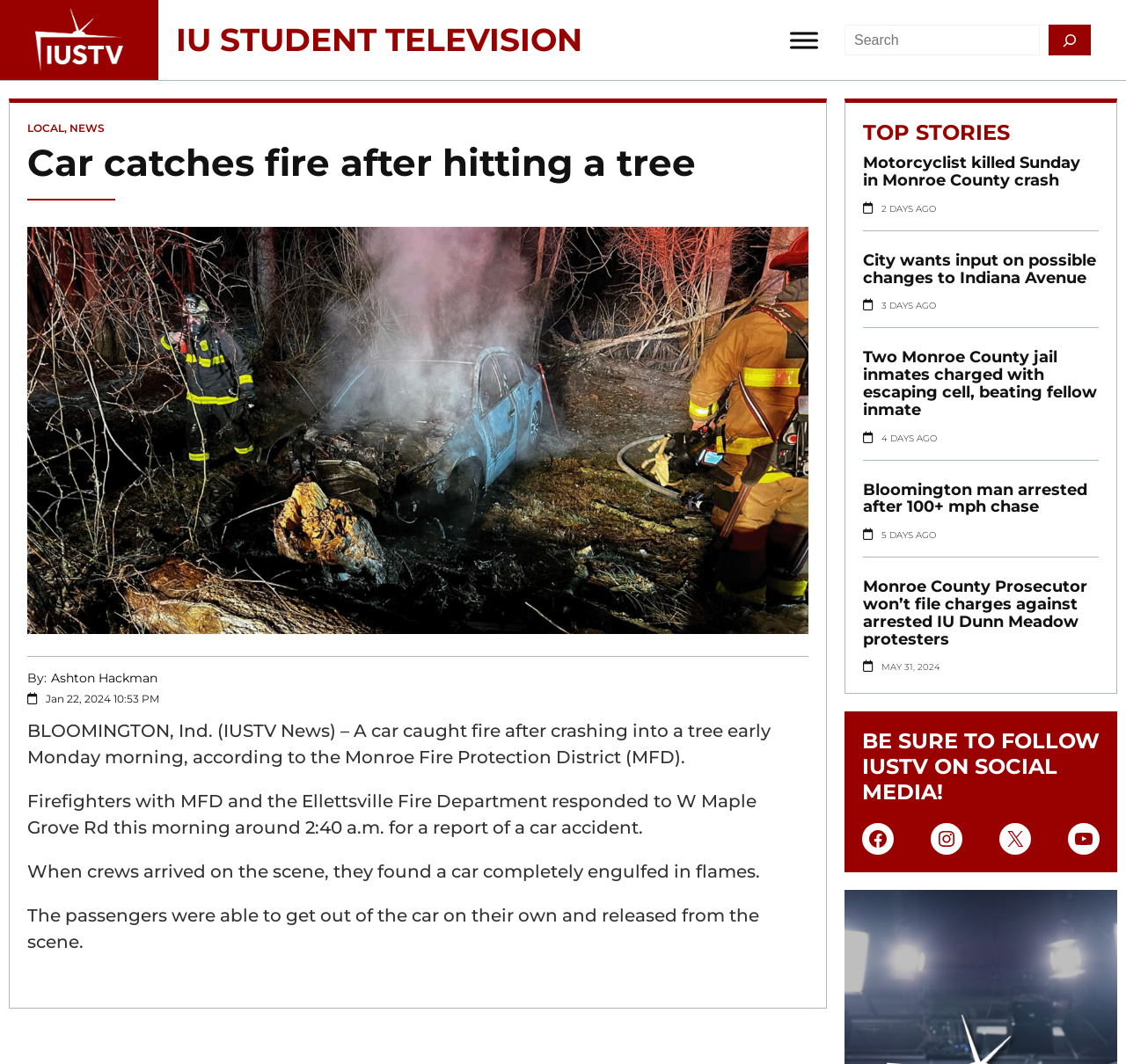Please look at the image and answer the question with a detailed explanation: What is the name of the television station?

The name of the television station can be found in the heading element with the text 'IU STUDENT TELEVISION' at the top of the webpage.